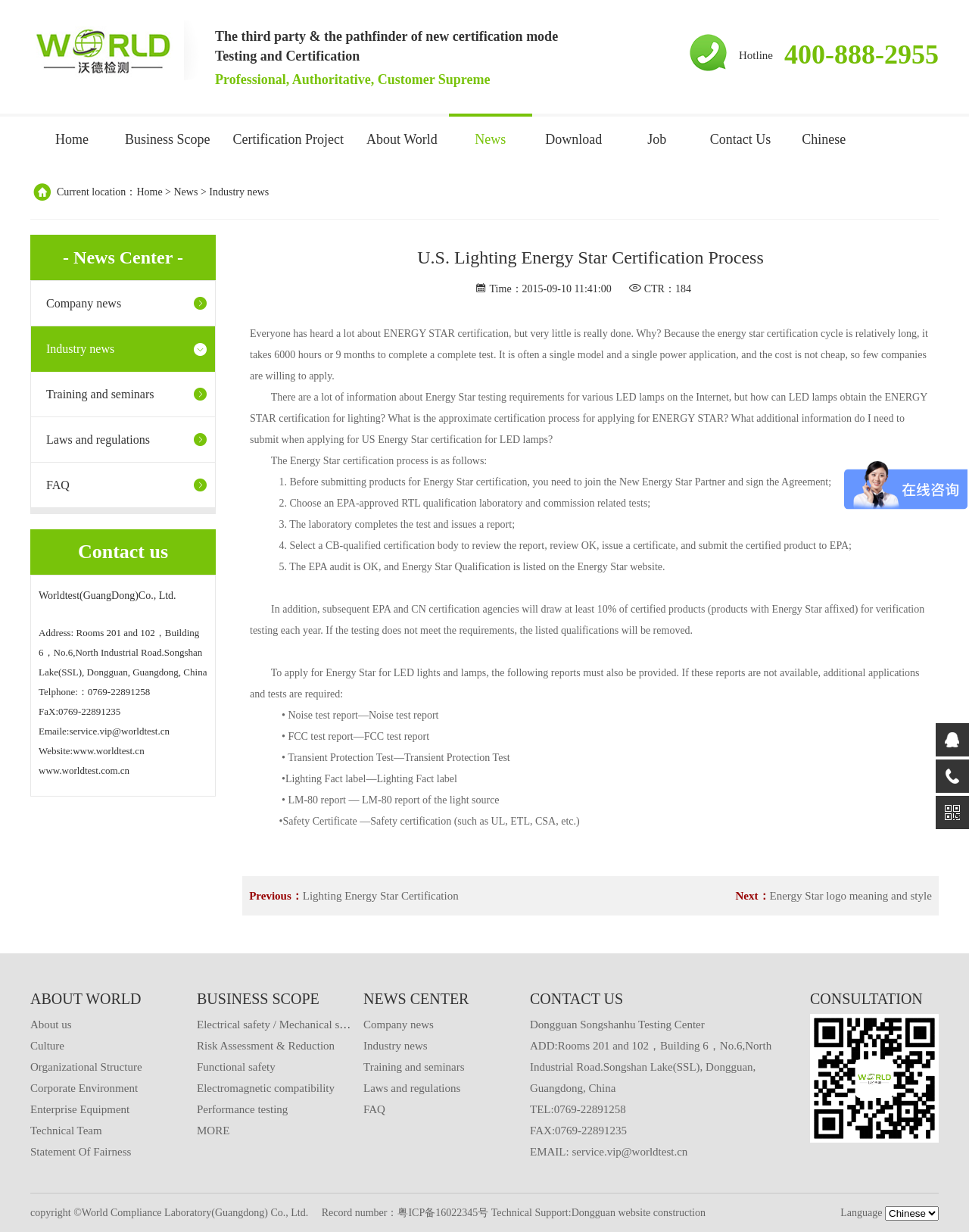Please determine the bounding box coordinates of the clickable area required to carry out the following instruction: "Click the 'Company news' link". The coordinates must be four float numbers between 0 and 1, represented as [left, top, right, bottom].

[0.032, 0.237, 0.196, 0.255]